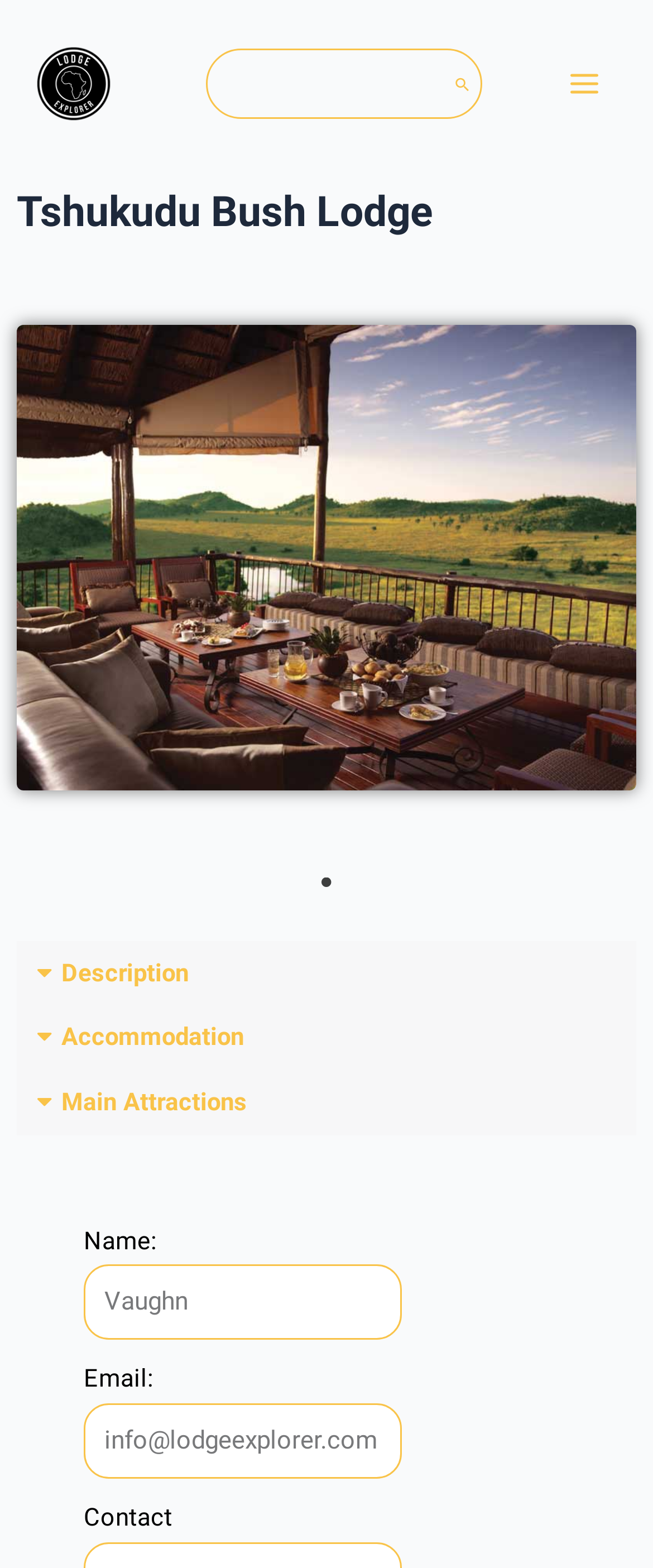Answer the question below using just one word or a short phrase: 
What is the name of the lodge?

Tshukudu Bush Lodge